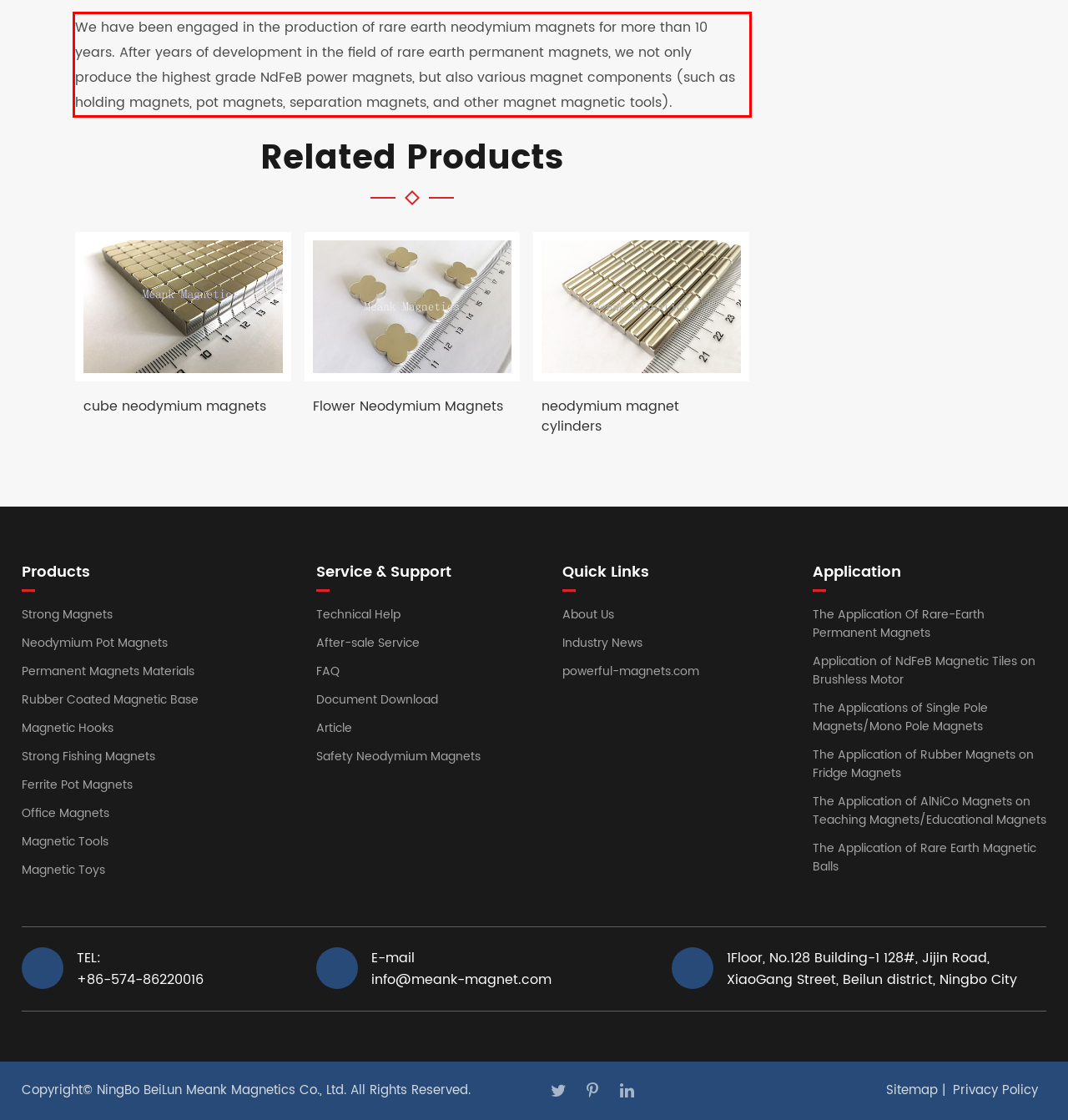Given a screenshot of a webpage, locate the red bounding box and extract the text it encloses.

We have been engaged in the production of rare earth neodymium magnets for more than 10 years. After years of development in the field of rare earth permanent magnets, we not only produce the highest grade NdFeB power magnets, but also various magnet components (such as holding magnets, pot magnets, separation magnets, and other magnet magnetic tools).